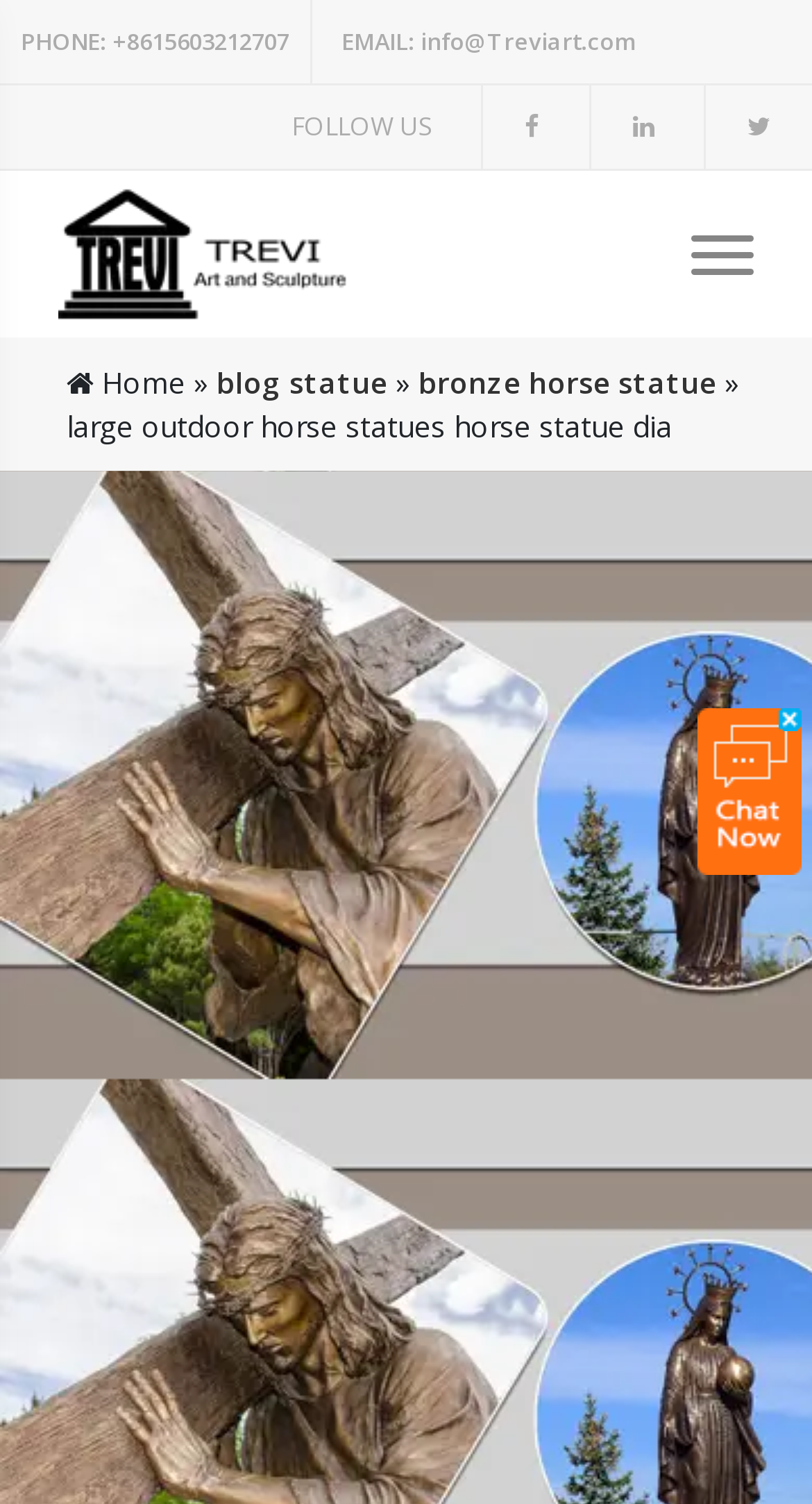Please identify the bounding box coordinates of the element that needs to be clicked to perform the following instruction: "Call the phone number".

[0.0, 0.0, 0.385, 0.055]